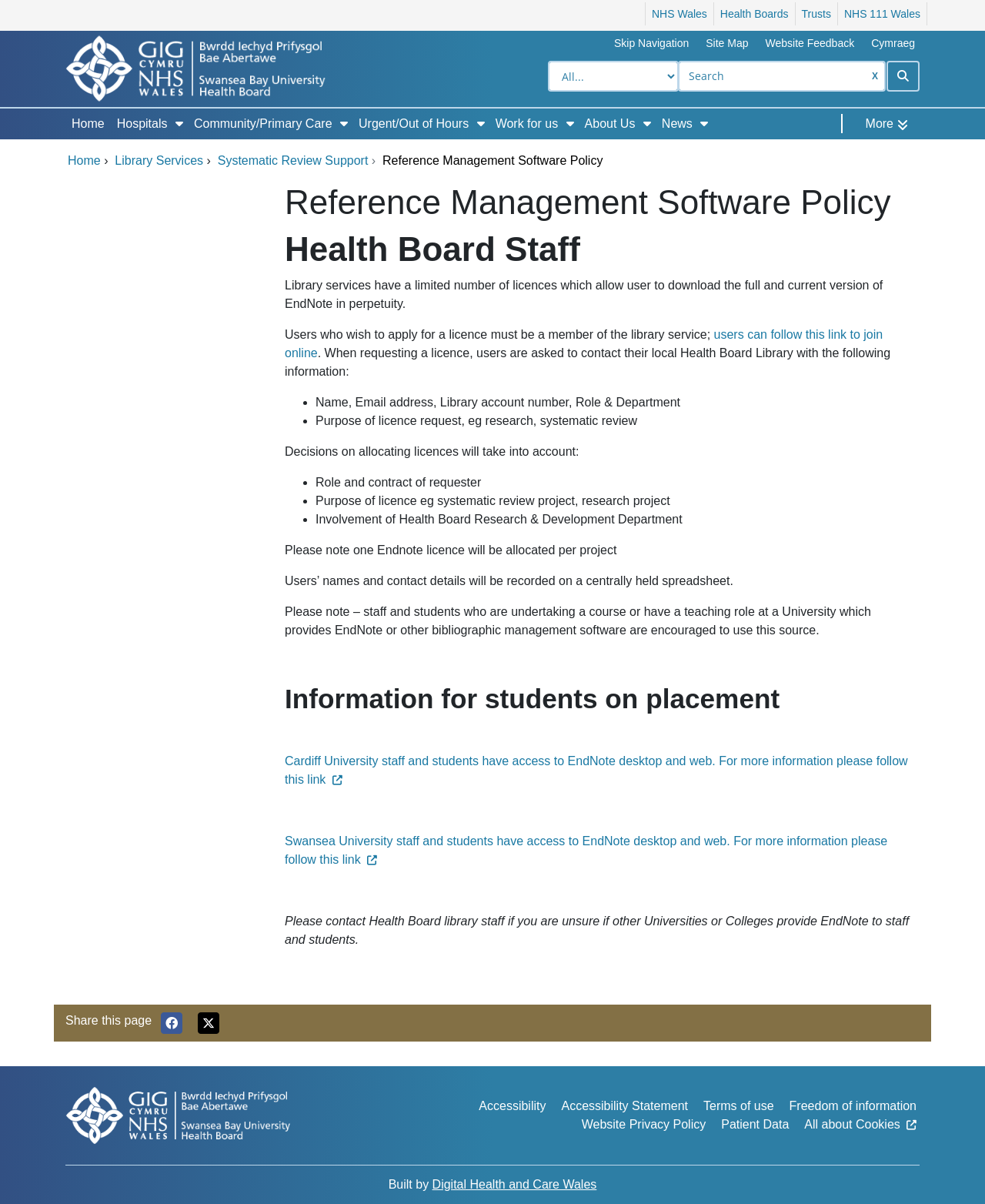What is the role of Health Board Research & Development Department? Using the information from the screenshot, answer with a single word or phrase.

Involvement in licence allocation